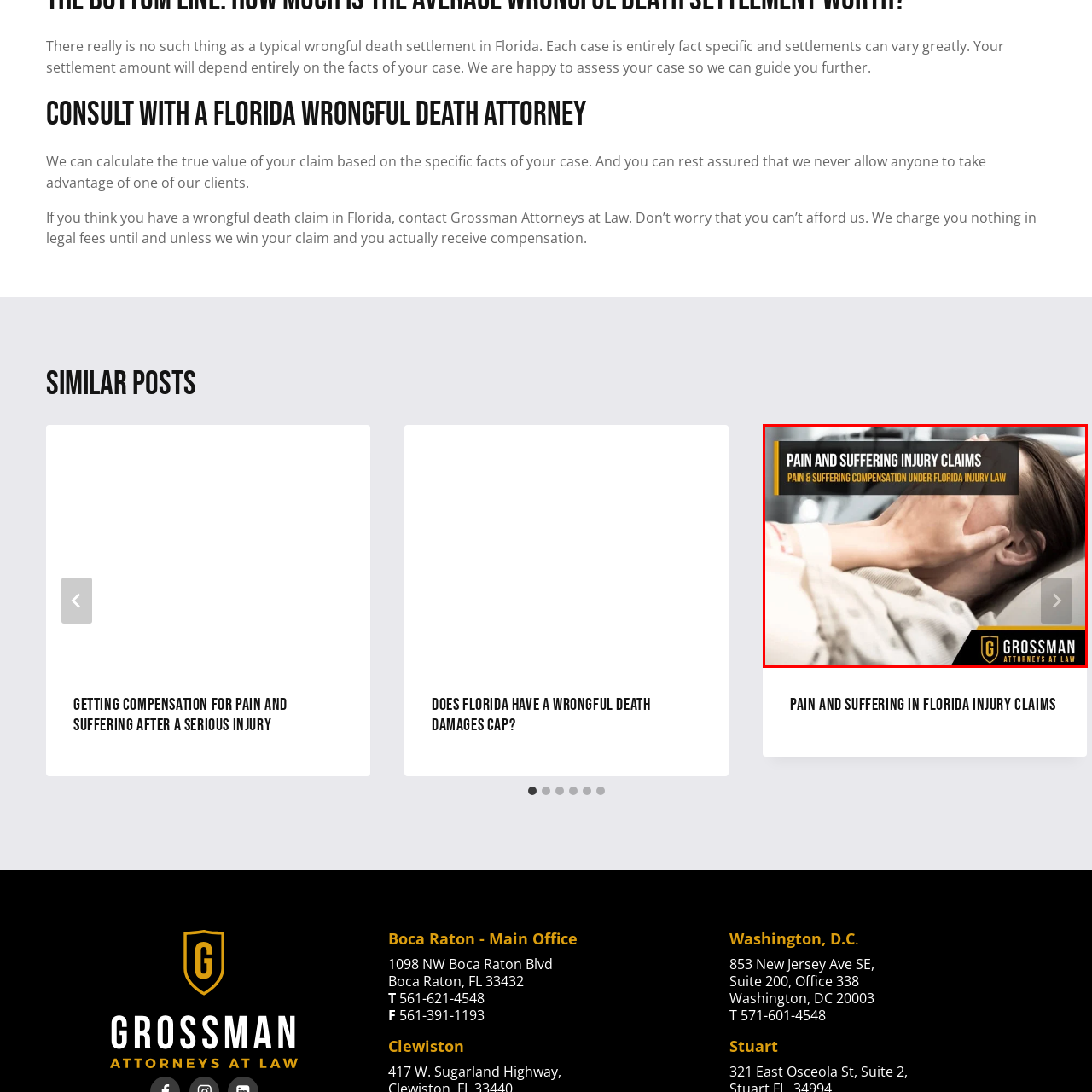What is the main focus of the image?
Concentrate on the image within the red bounding box and respond to the question with a detailed explanation based on the visual information provided.

The bold text 'PAIN AND SUFFERING INJURY CLAIMS' above the person in the image indicates that the main focus of the image is on the complexities of seeking compensation for pain and suffering in the context of Florida injury law.